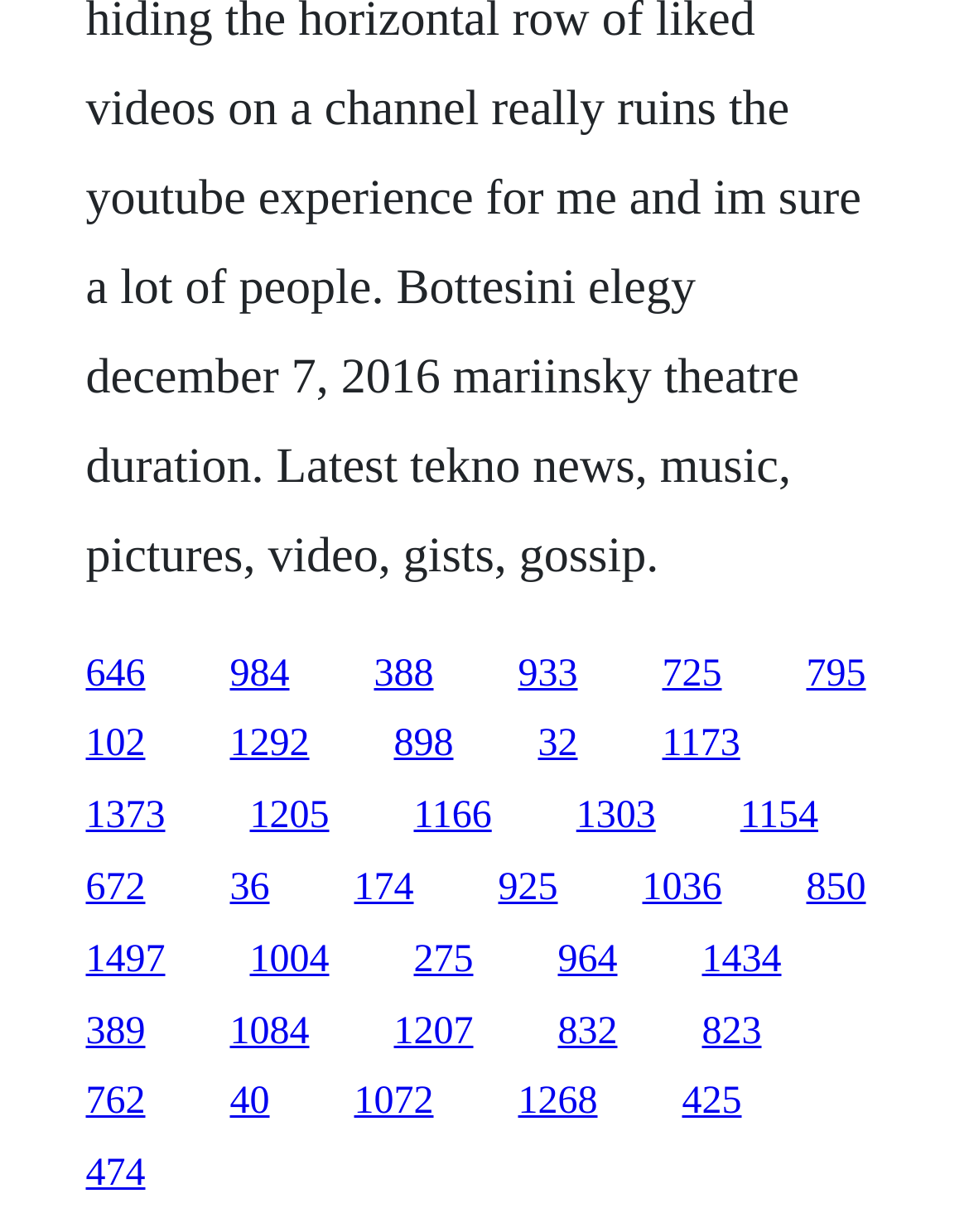Find the bounding box coordinates of the clickable region needed to perform the following instruction: "follow the twenty-first link". The coordinates should be provided as four float numbers between 0 and 1, i.e., [left, top, right, bottom].

[0.514, 0.704, 0.576, 0.738]